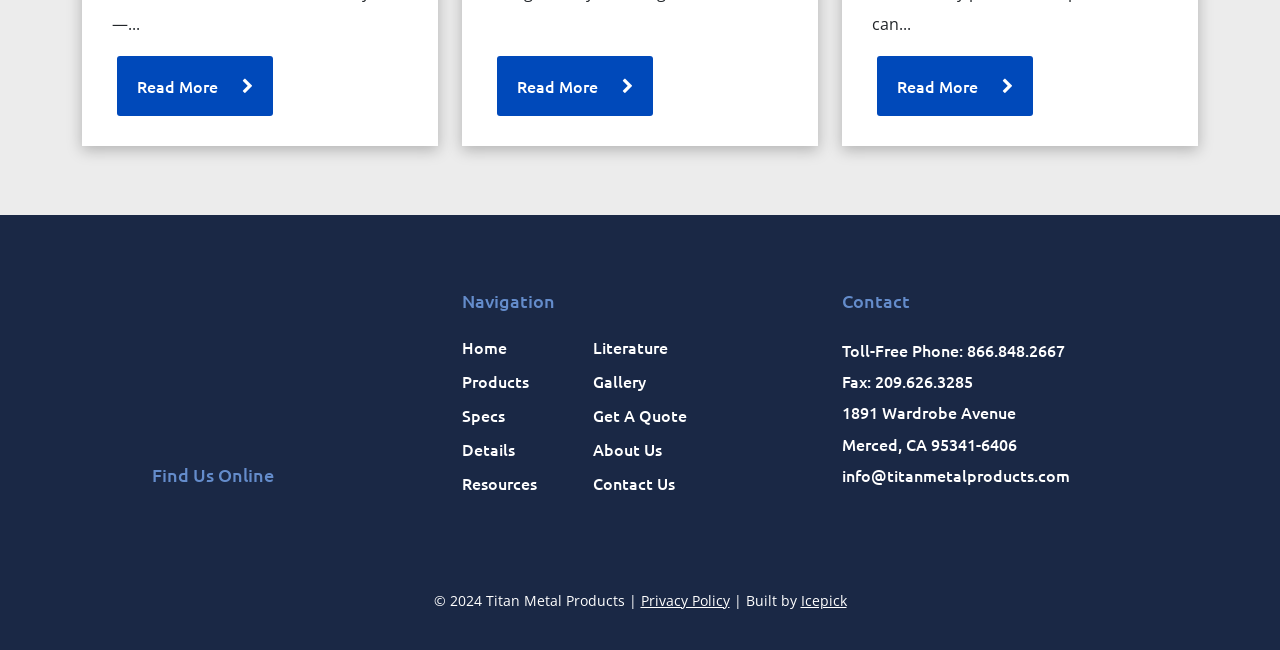Carefully examine the image and provide an in-depth answer to the question: What is the company's address?

I found the company's address by looking at the contact information section of the webpage, where it is listed as '1891 Wardrobe Avenue' followed by the city, state, and zip code 'Merced, CA 95341-6406'.